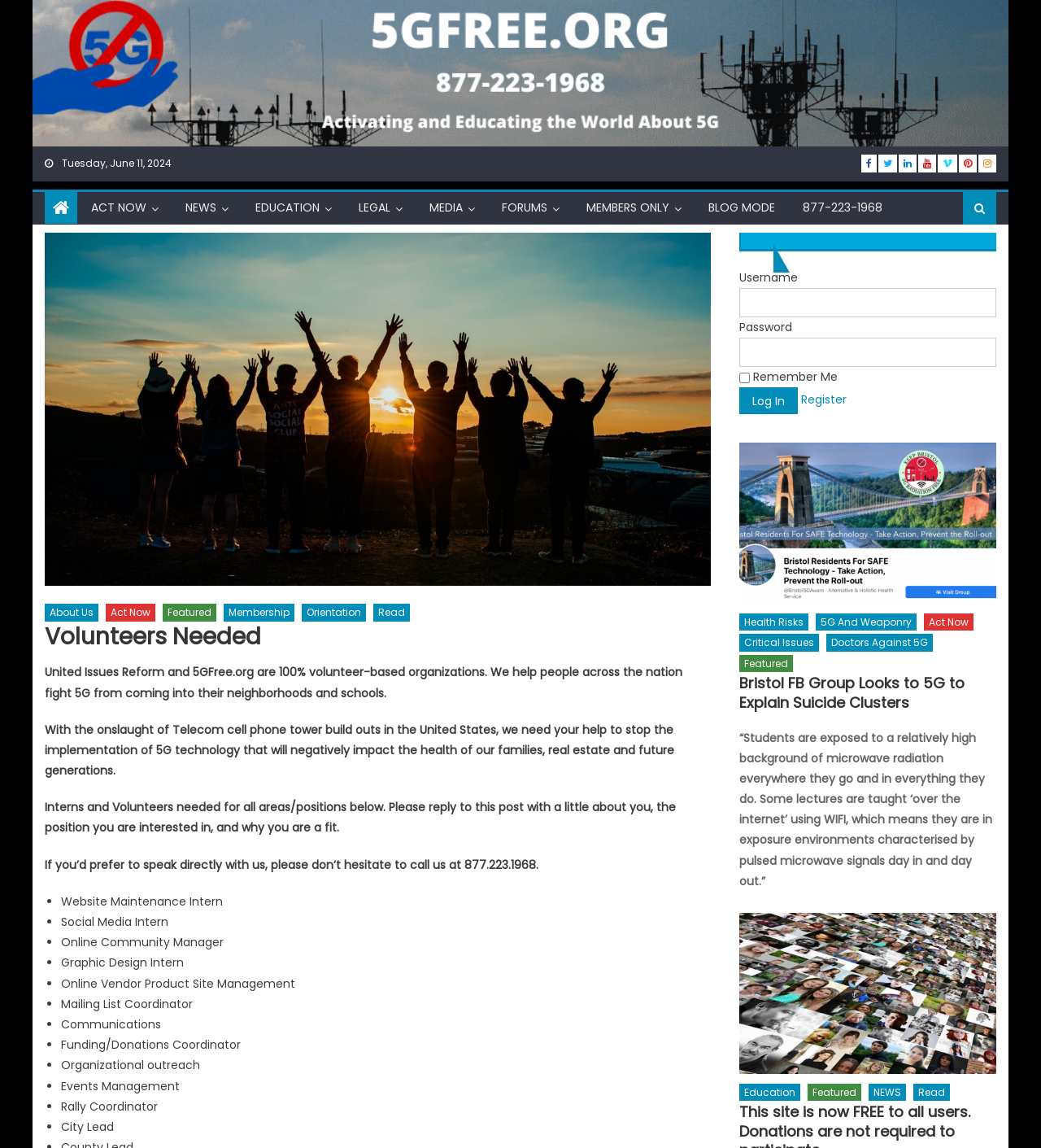What are the available positions for volunteers?
Please use the image to deliver a detailed and complete answer.

The webpage lists various positions available for volunteers, including website maintenance intern, social media intern, online community manager, and more, which are marked with bullet points.